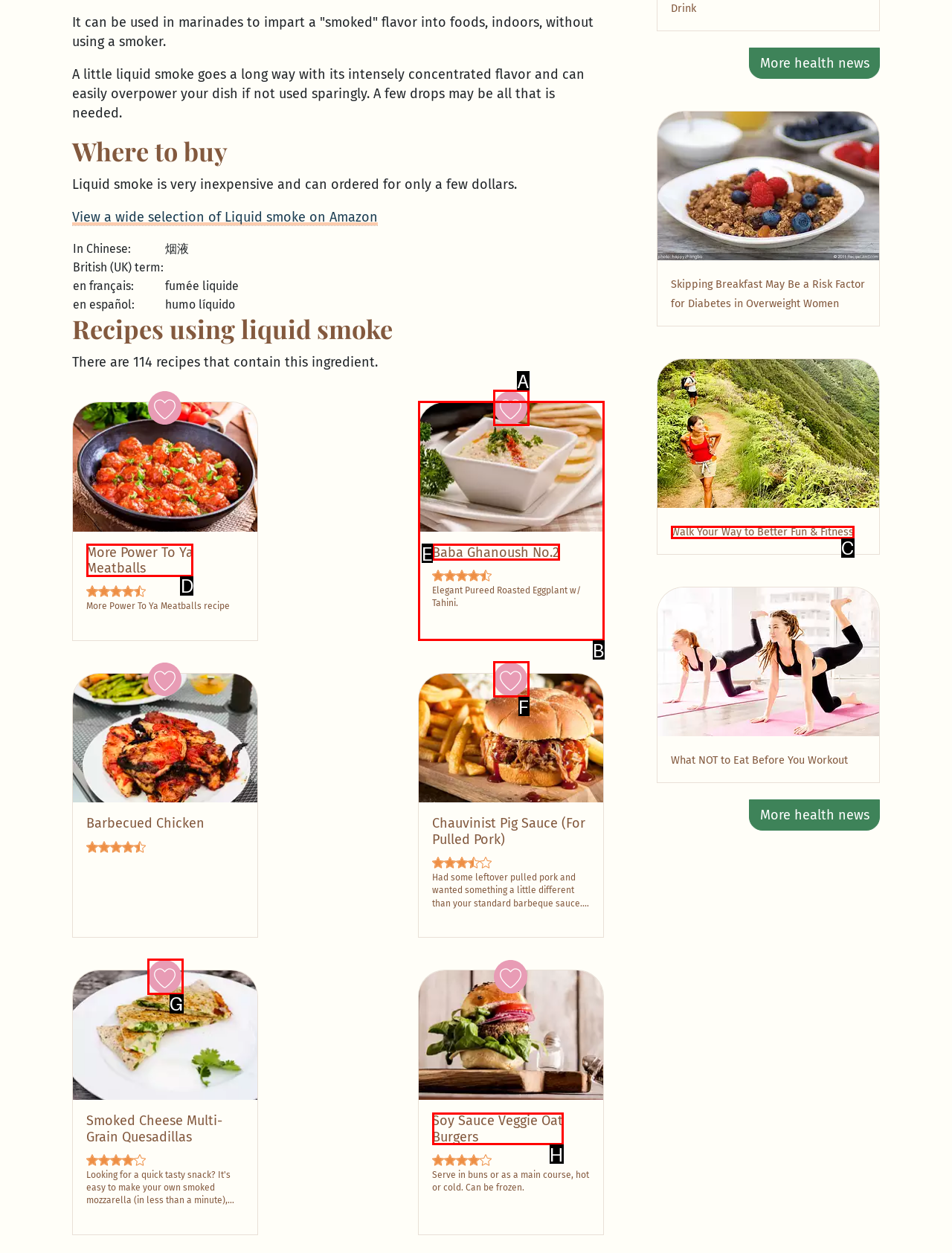Determine which option should be clicked to carry out this task: Click More Power To Ya Meatballs
State the letter of the correct choice from the provided options.

D